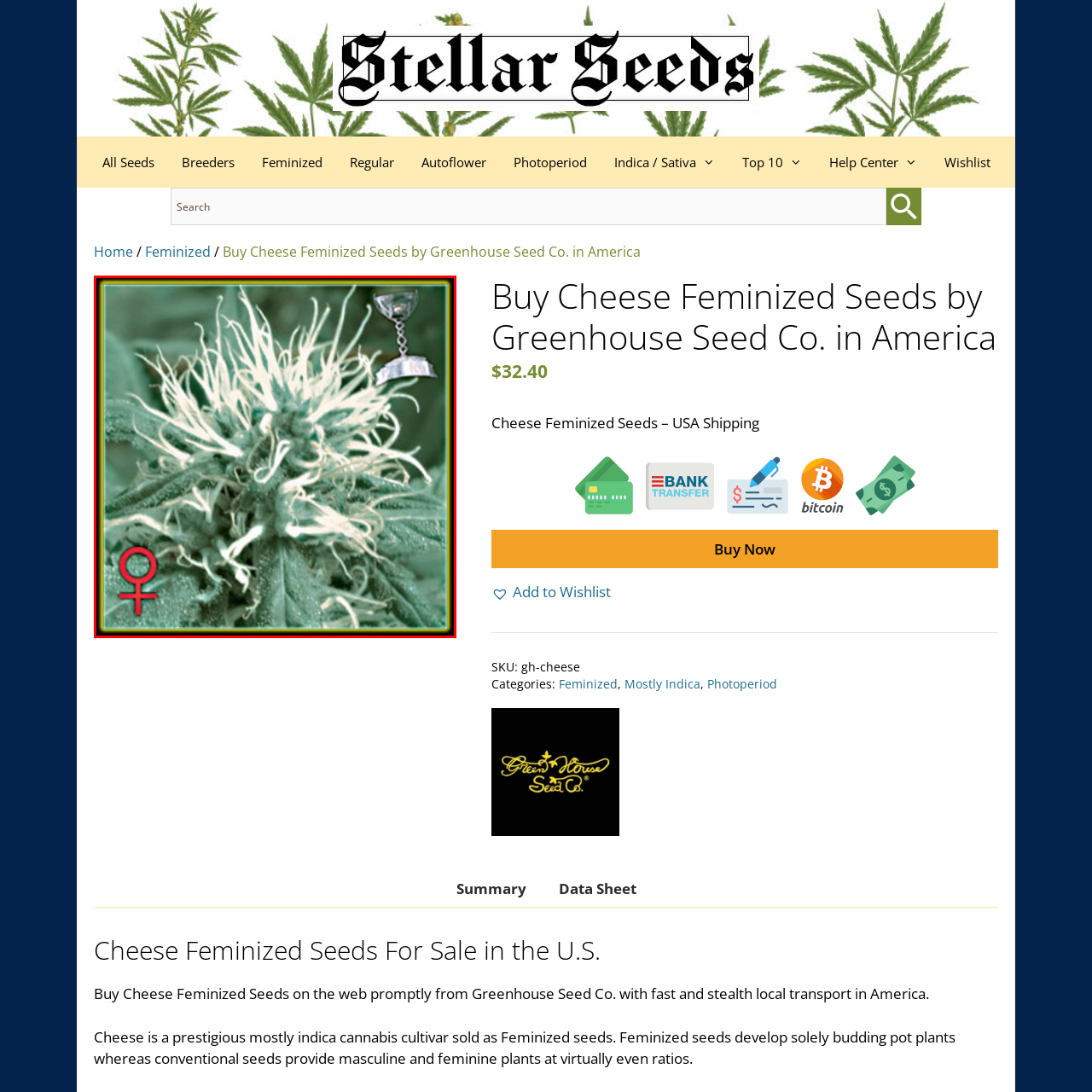What does the female symbol on the left signify?
Direct your attention to the area of the image outlined in red and provide a detailed response based on the visual information available.

The caption explains that the prominent female symbol on the left signifies the feminized nature of the Cheese Feminized Seeds, ensuring the development of pure bud-producing plants.